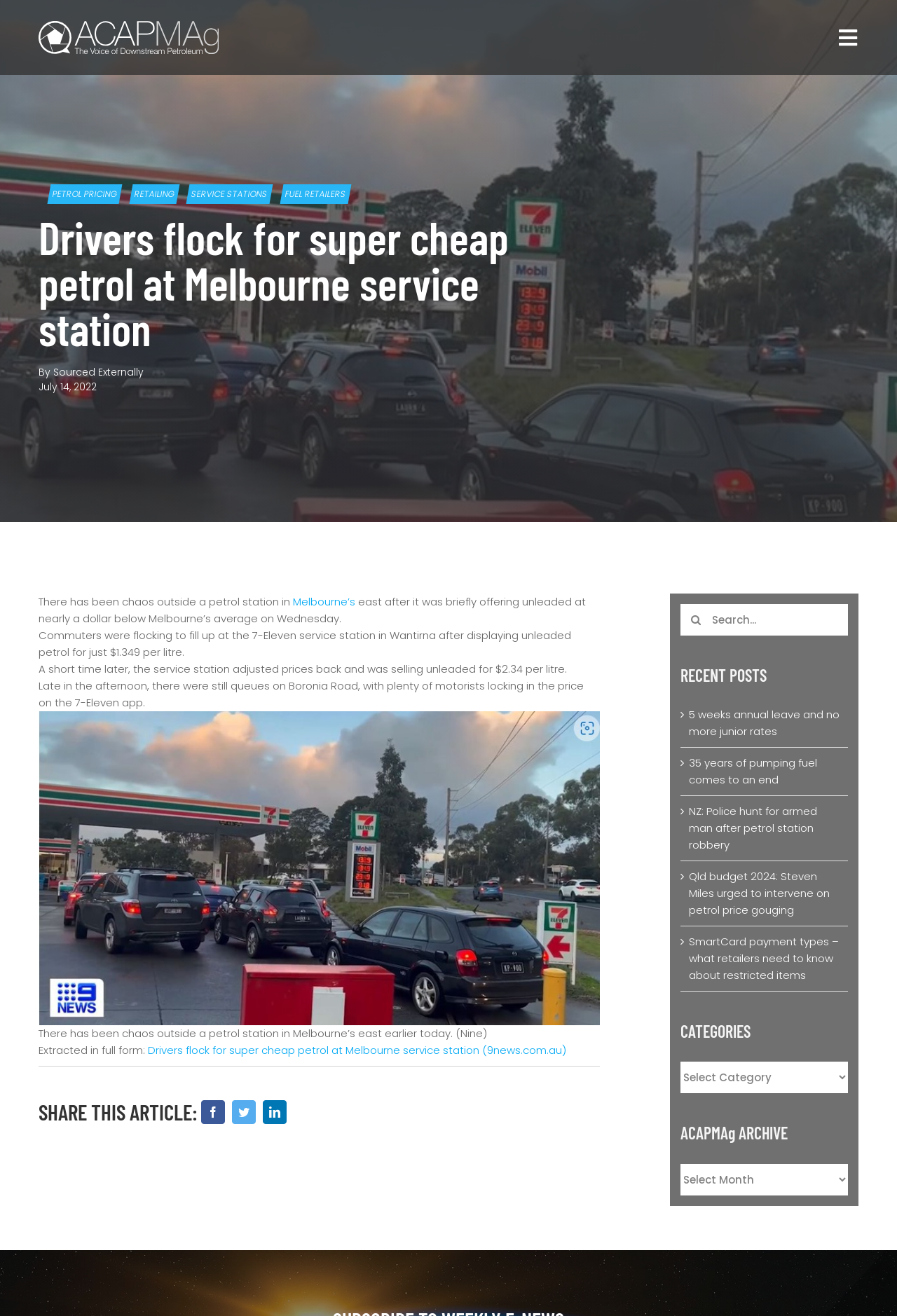Identify the bounding box for the element characterized by the following description: "Petrol pricing".

[0.053, 0.14, 0.136, 0.155]